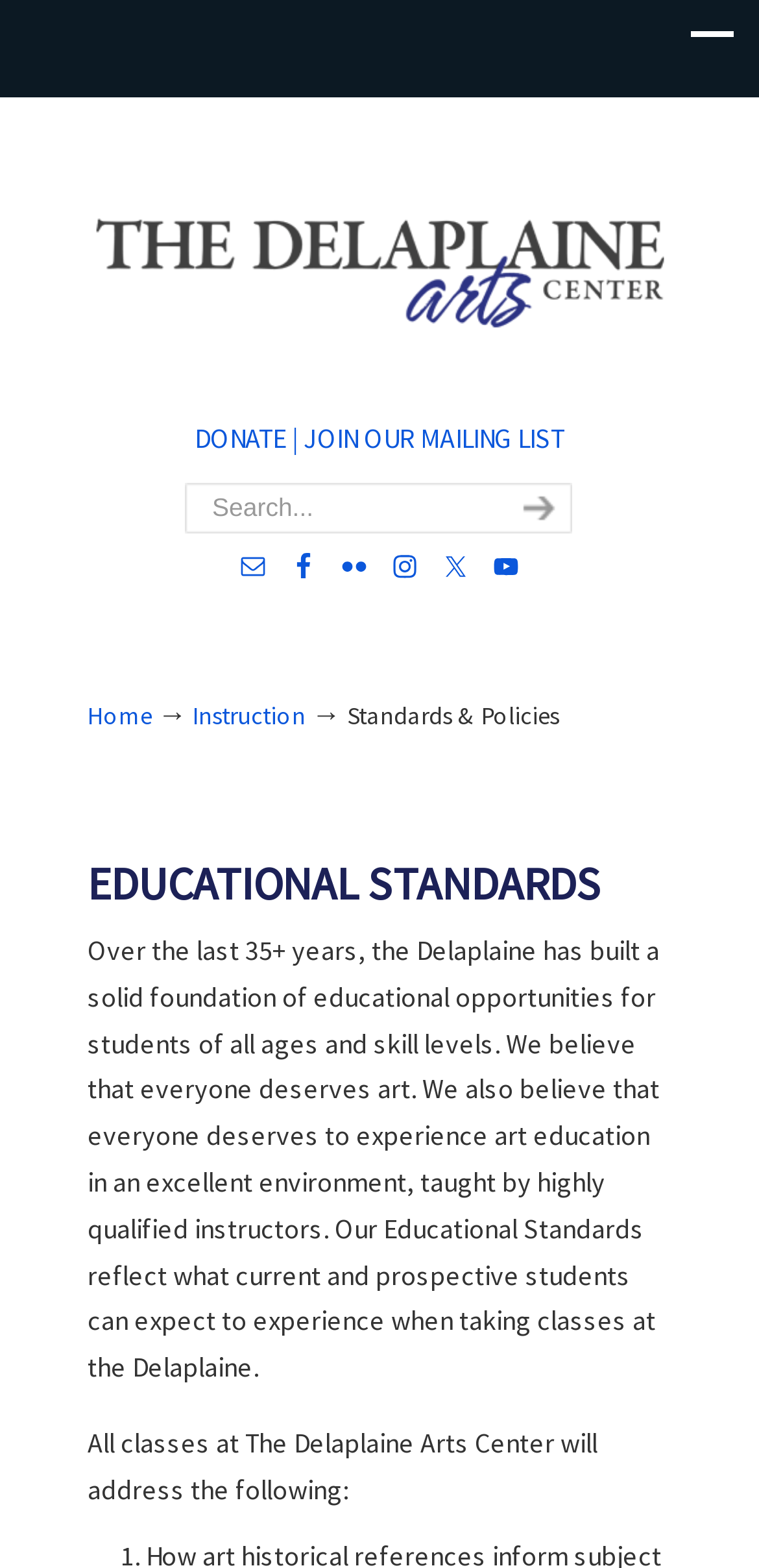Identify the bounding box coordinates of the element that should be clicked to fulfill this task: "Donate to The Delaplaine Arts Center". The coordinates should be provided as four float numbers between 0 and 1, i.e., [left, top, right, bottom].

[0.256, 0.268, 0.392, 0.291]